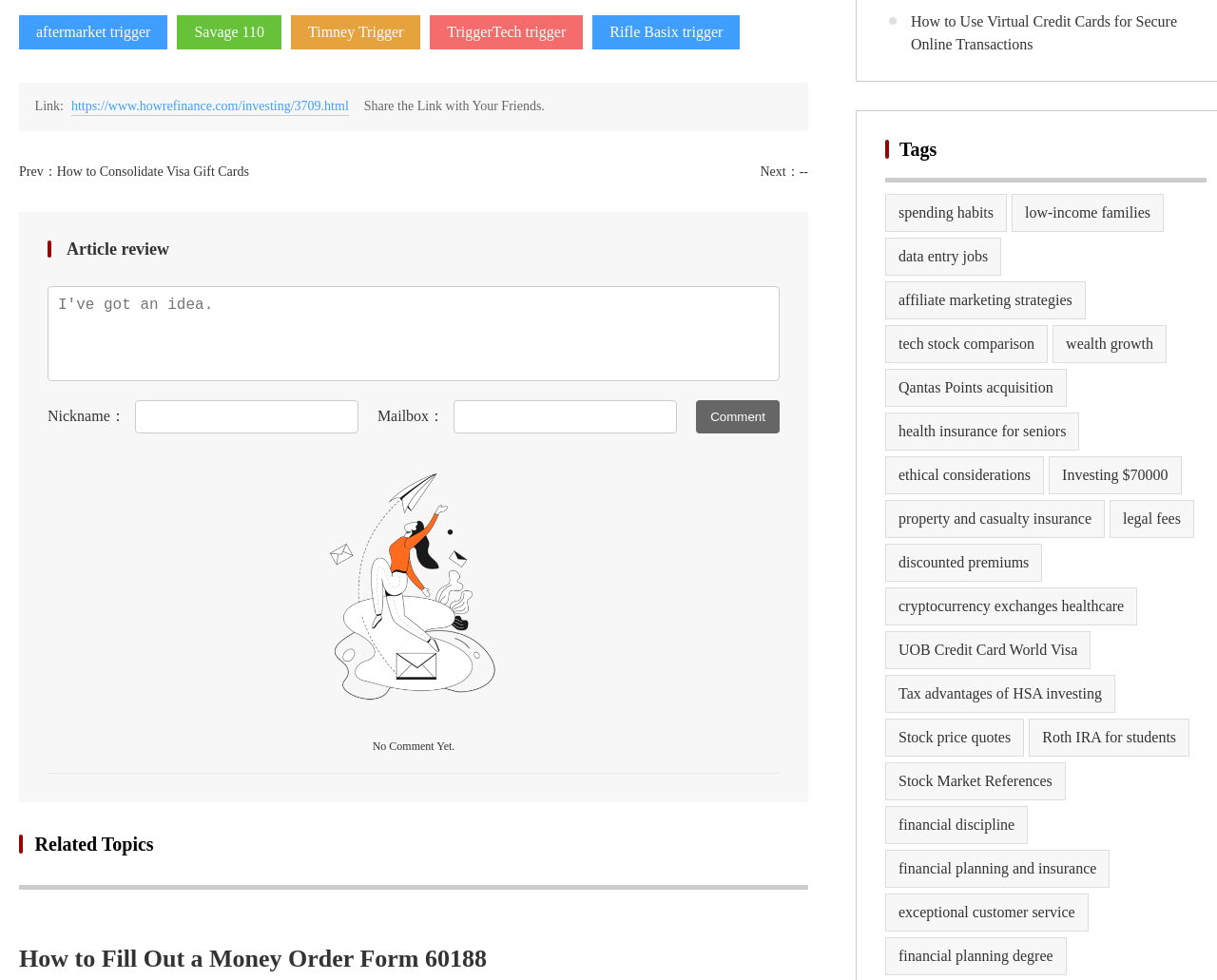Show the bounding box coordinates of the element that should be clicked to complete the task: "Click on the 'How to Fill Out a Money Order Form 60188' link".

[0.016, 0.964, 0.664, 0.993]